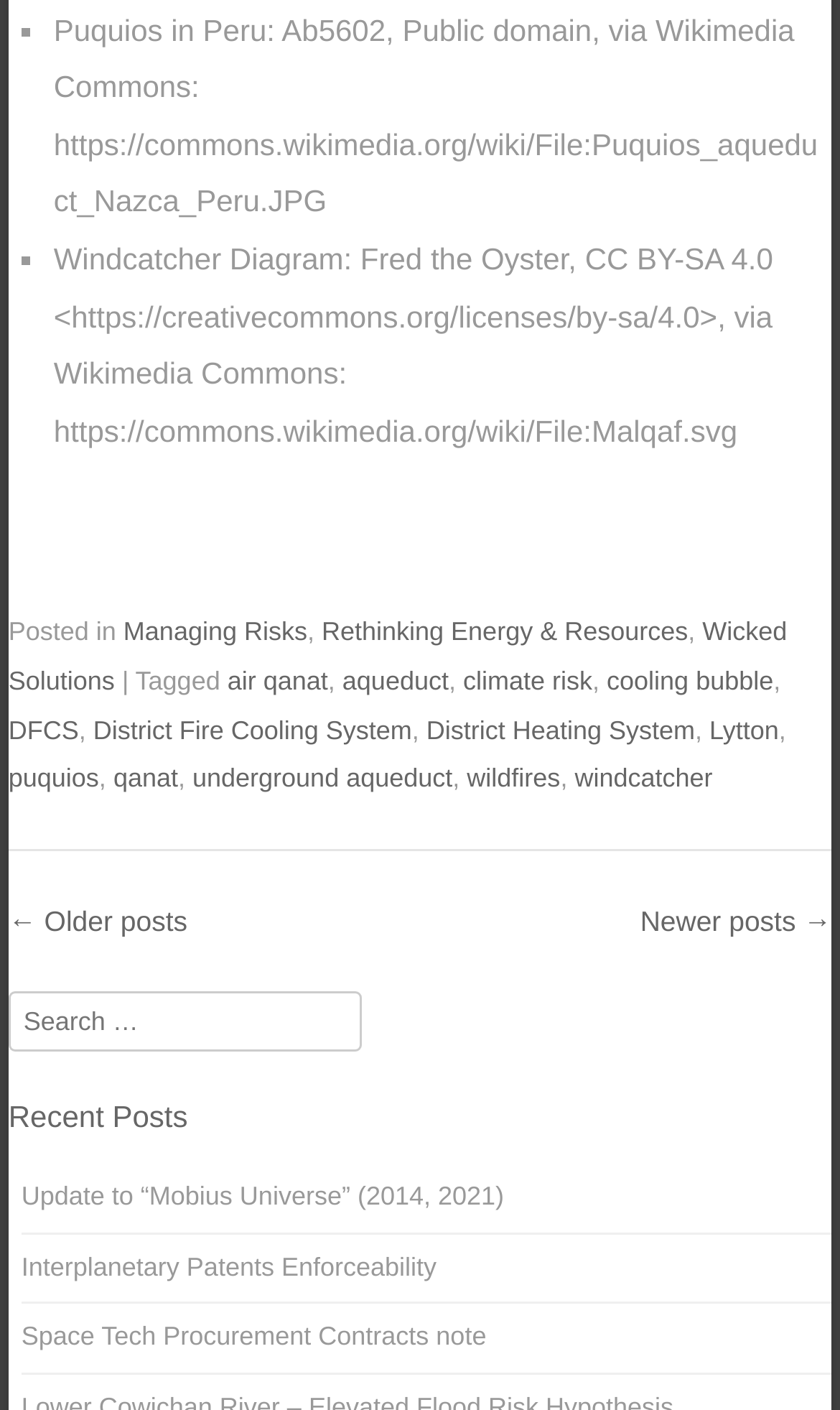Please find the bounding box coordinates of the element that needs to be clicked to perform the following instruction: "View newer posts". The bounding box coordinates should be four float numbers between 0 and 1, represented as [left, top, right, bottom].

[0.762, 0.642, 0.99, 0.665]